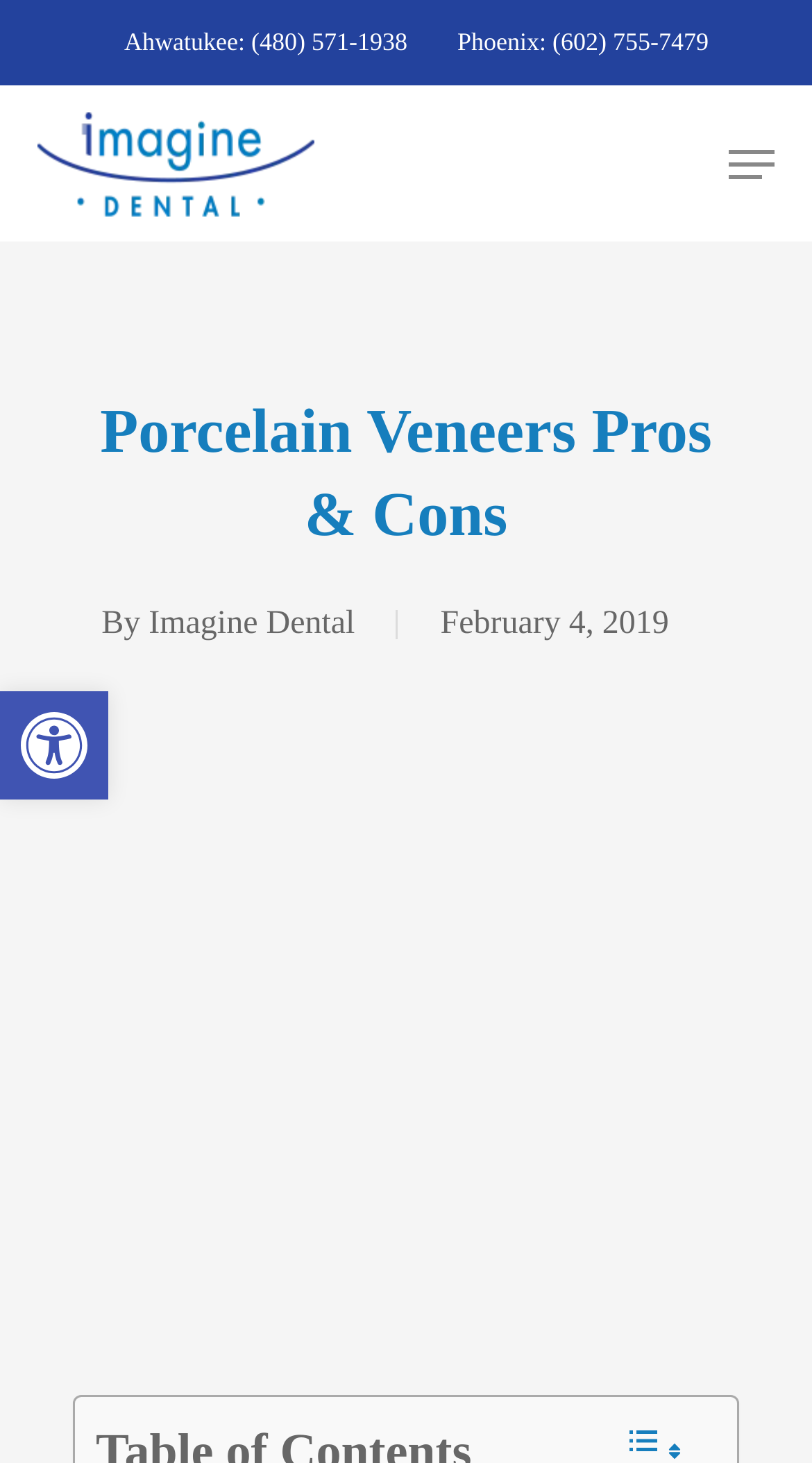Describe in detail what you see on the webpage.

The webpage appears to be an article about "Porcelain Veneers Pros & Cons" on the Imagine Dental website. At the top left, there are two phone number links, one for Ahwatukee and one for Phoenix. Next to these links, there is a search bar with a textbox and a "Close Search" link. The Imagine Dental logo is situated above the search bar.

On the top right, there is a navigation menu button and a "search" link. Below the navigation menu button, the main content of the webpage begins with a heading that reads "Porcelain Veneers Pros & Cons". This heading is followed by a line of text that includes the author's name, "Imagine Dental", and the date "February 4, 2019".

The main content area also features a large image related to porcelain veneers, which takes up most of the page. At the bottom left, there is a button to open the toolbar accessibility tools, accompanied by a small image of a accessibility icon.